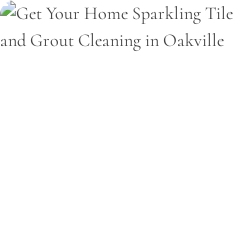Provide a comprehensive description of the image.

The image prominently features the title "Get Your Home Sparkling Tile and Grout Cleaning in Oakville." This suggests a focus on professional cleaning services specifically tailored for tile and grout surfaces in residential settings. The aesthetic presentation indicates a professional and inviting atmosphere, aimed at homeowners seeking to enhance the cleanliness and appearance of their spaces. The text implies a service that not only rejuvenates the surfaces but may also contribute to the overall maintenance and aesthetic appeal of homes in Oakville. This could resonate with those looking to improve their living environments or prepare their homes for sale.